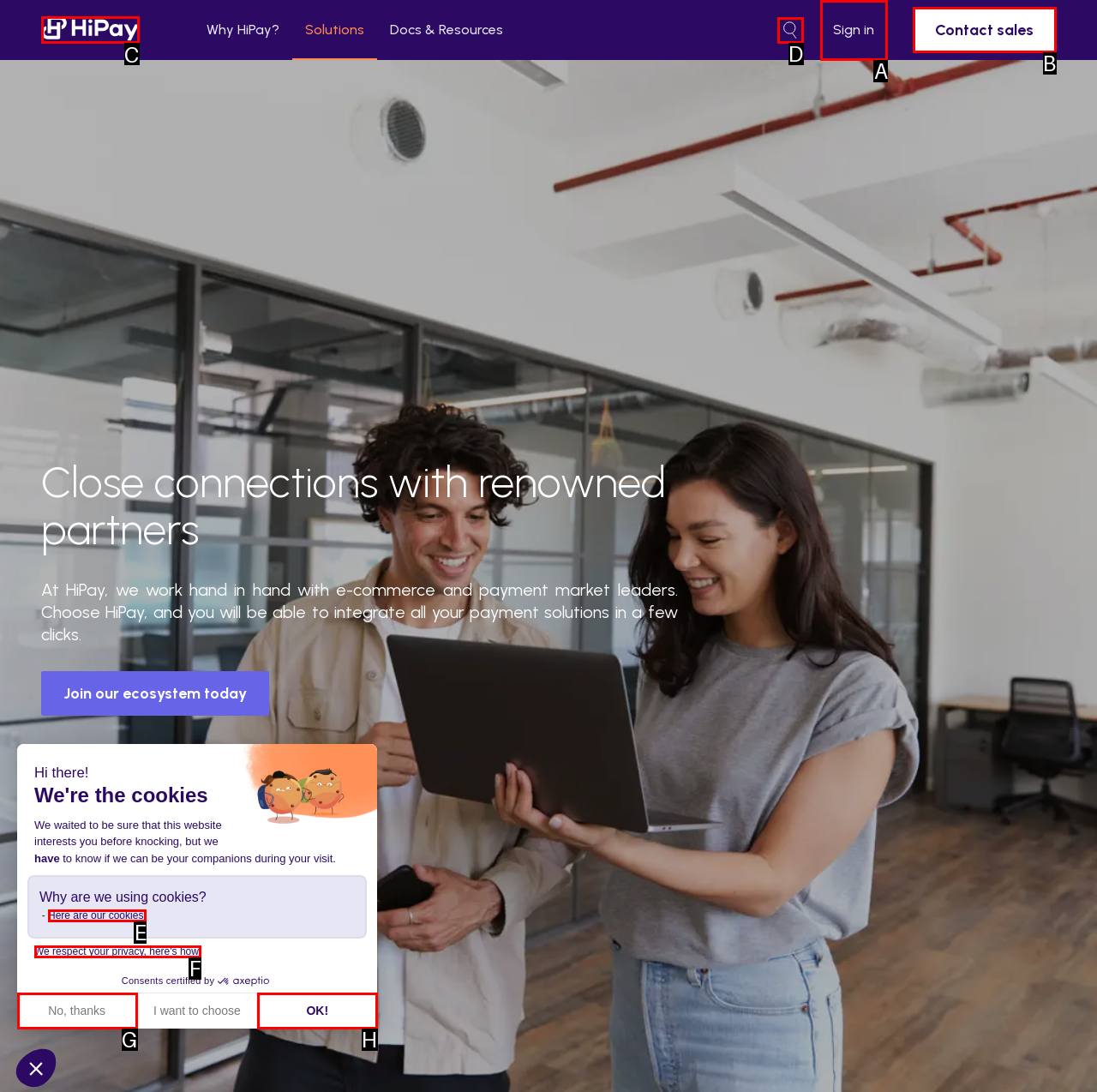Given the task: log in, tell me which HTML element to click on.
Answer with the letter of the correct option from the given choices.

A